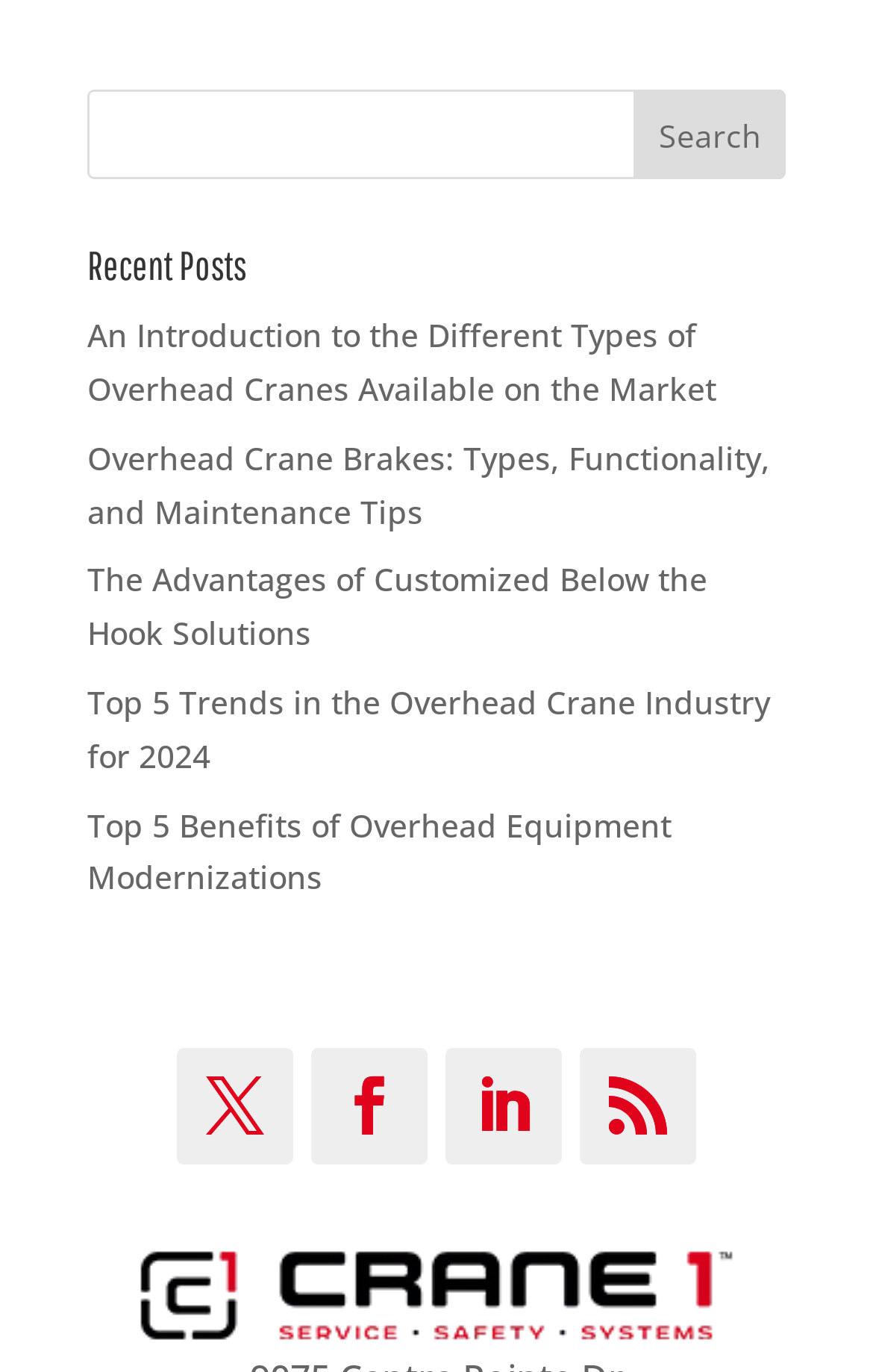Using the given description, provide the bounding box coordinates formatted as (top-left x, top-left y, bottom-right x, bottom-right y), with all values being floating point numbers between 0 and 1. Description: value="Search"

[0.727, 0.066, 0.9, 0.131]